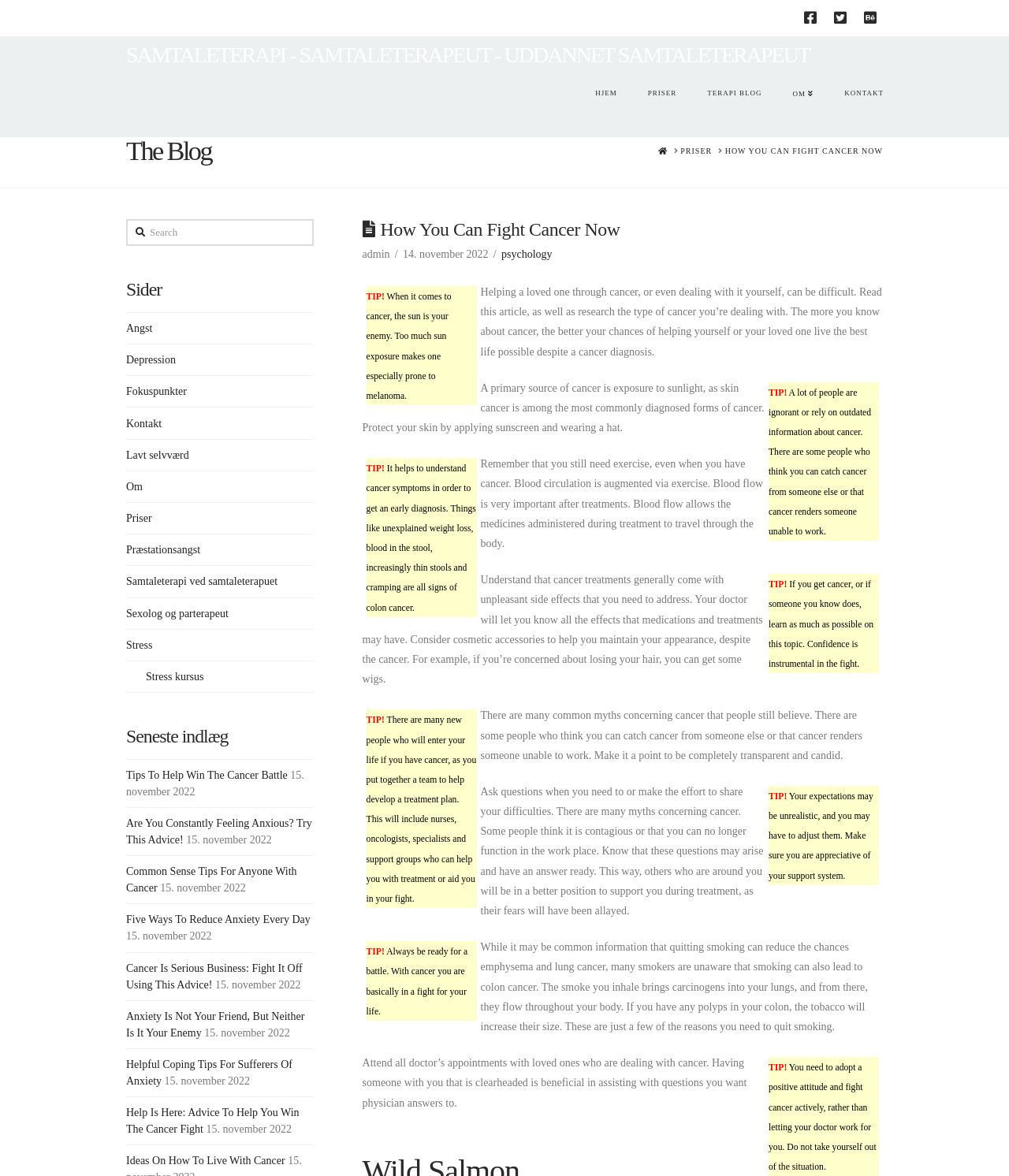What is recommended to protect skin from cancer? Analyze the screenshot and reply with just one word or a short phrase.

Applying sunscreen and wearing a hat